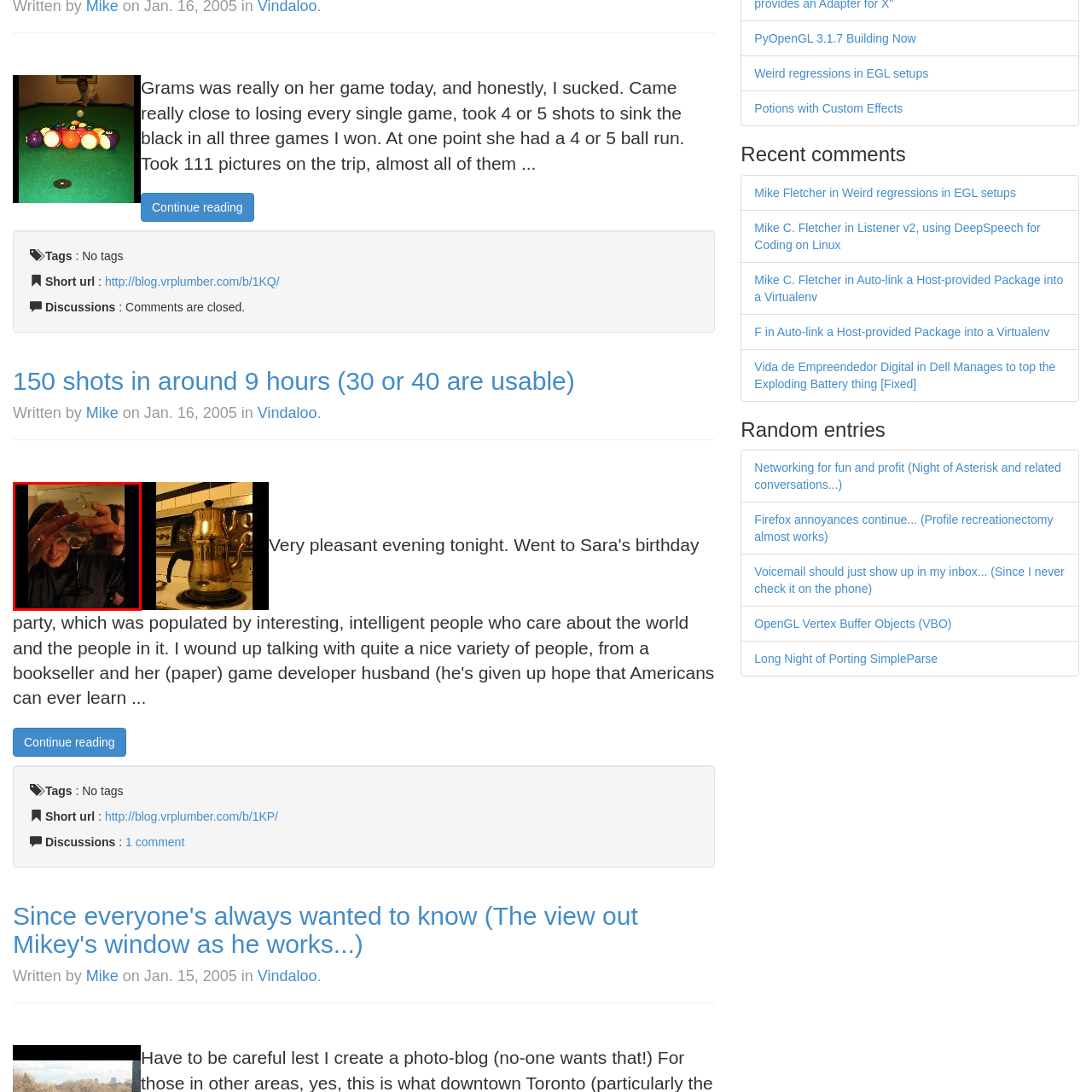What is the atmosphere in the background?
Check the image encapsulated by the red bounding box and answer the question comprehensively.

The background of the image features a glimpse of a social gathering, which enhances the atmosphere of camaraderie and suggests that the person is not alone, but rather surrounded by others.